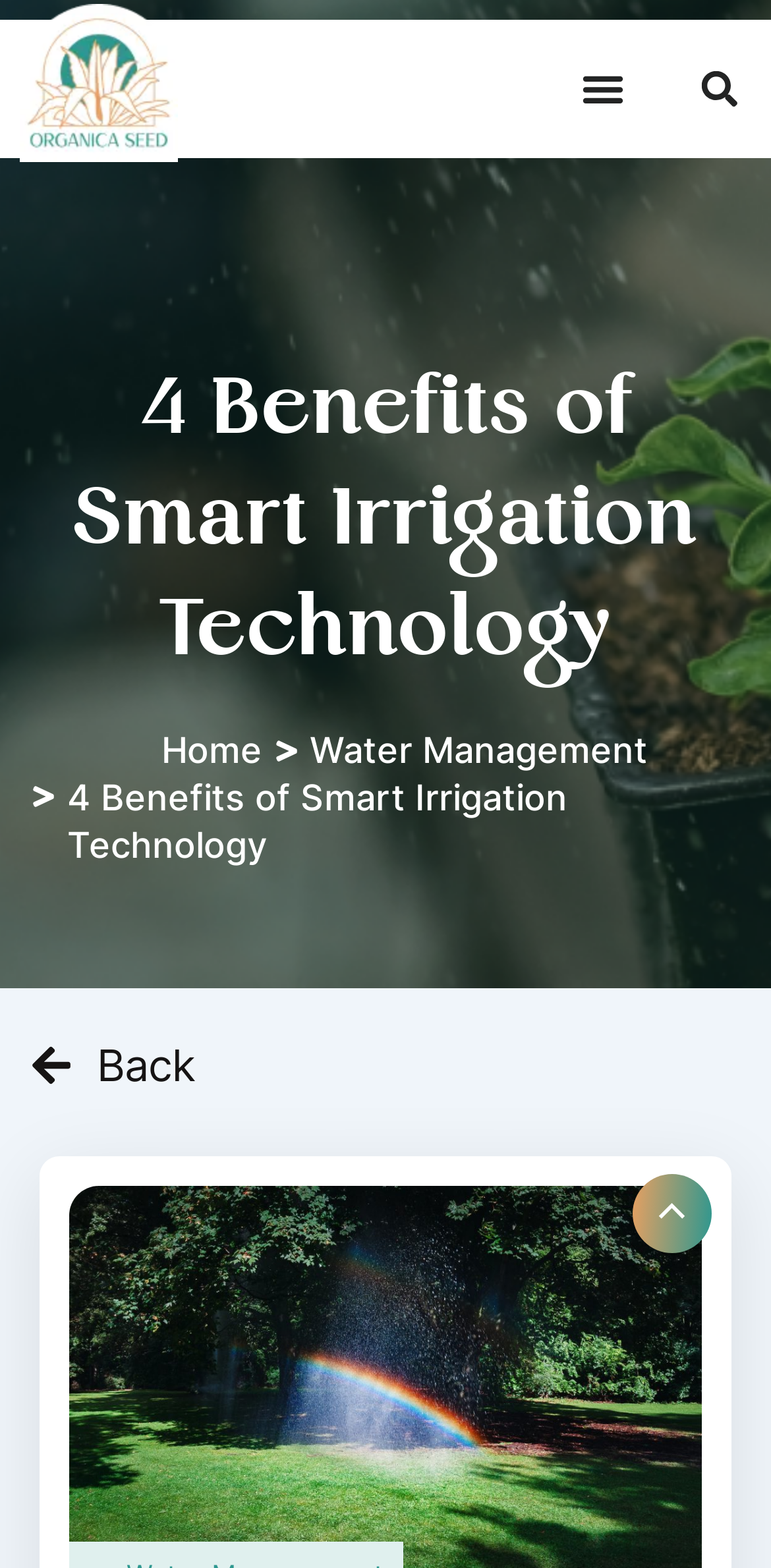Identify and extract the heading text of the webpage.

4 Benefits of Smart Irrigation Technology